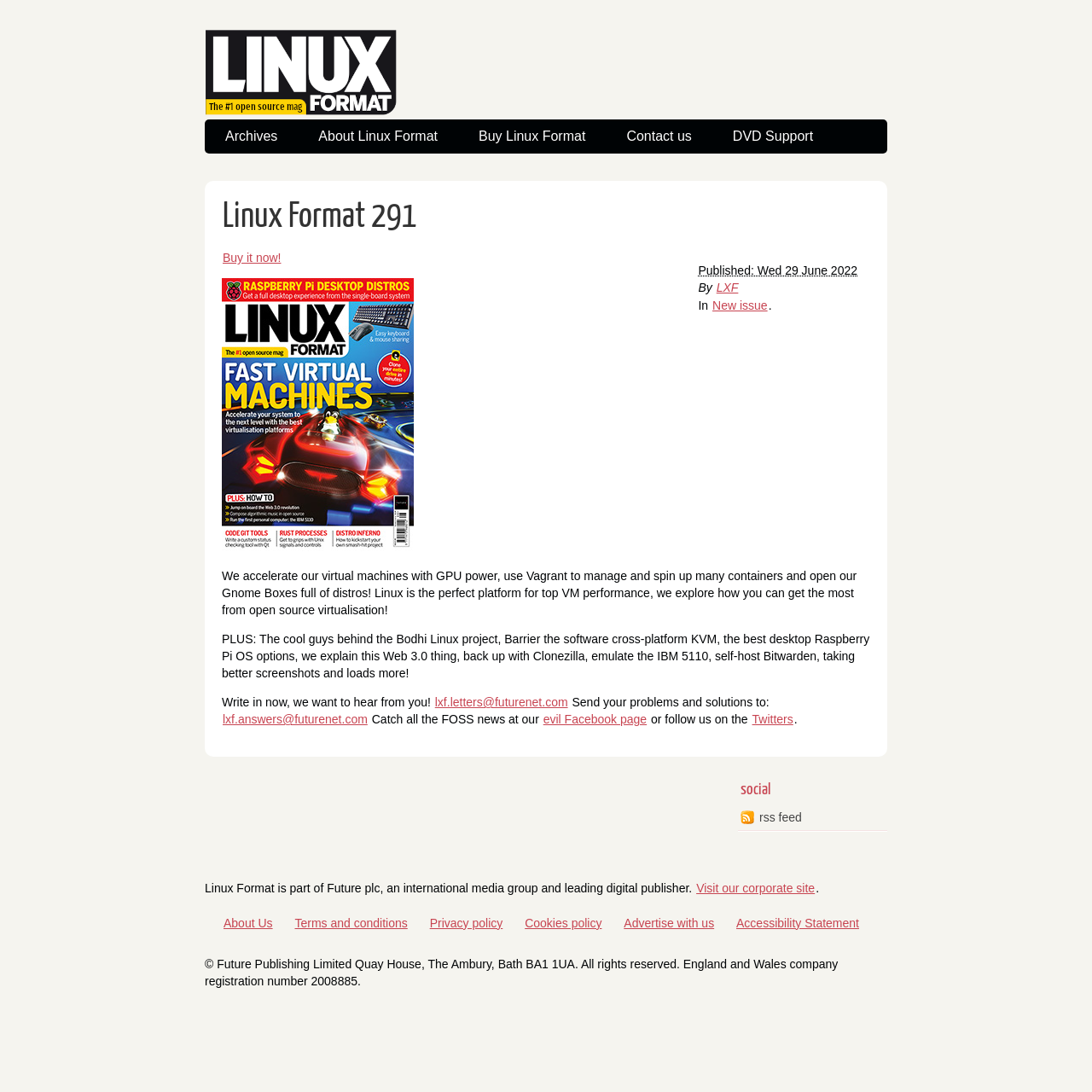Determine the bounding box coordinates of the clickable element necessary to fulfill the instruction: "Visit the blog page". Provide the coordinates as four float numbers within the 0 to 1 range, i.e., [left, top, right, bottom].

None